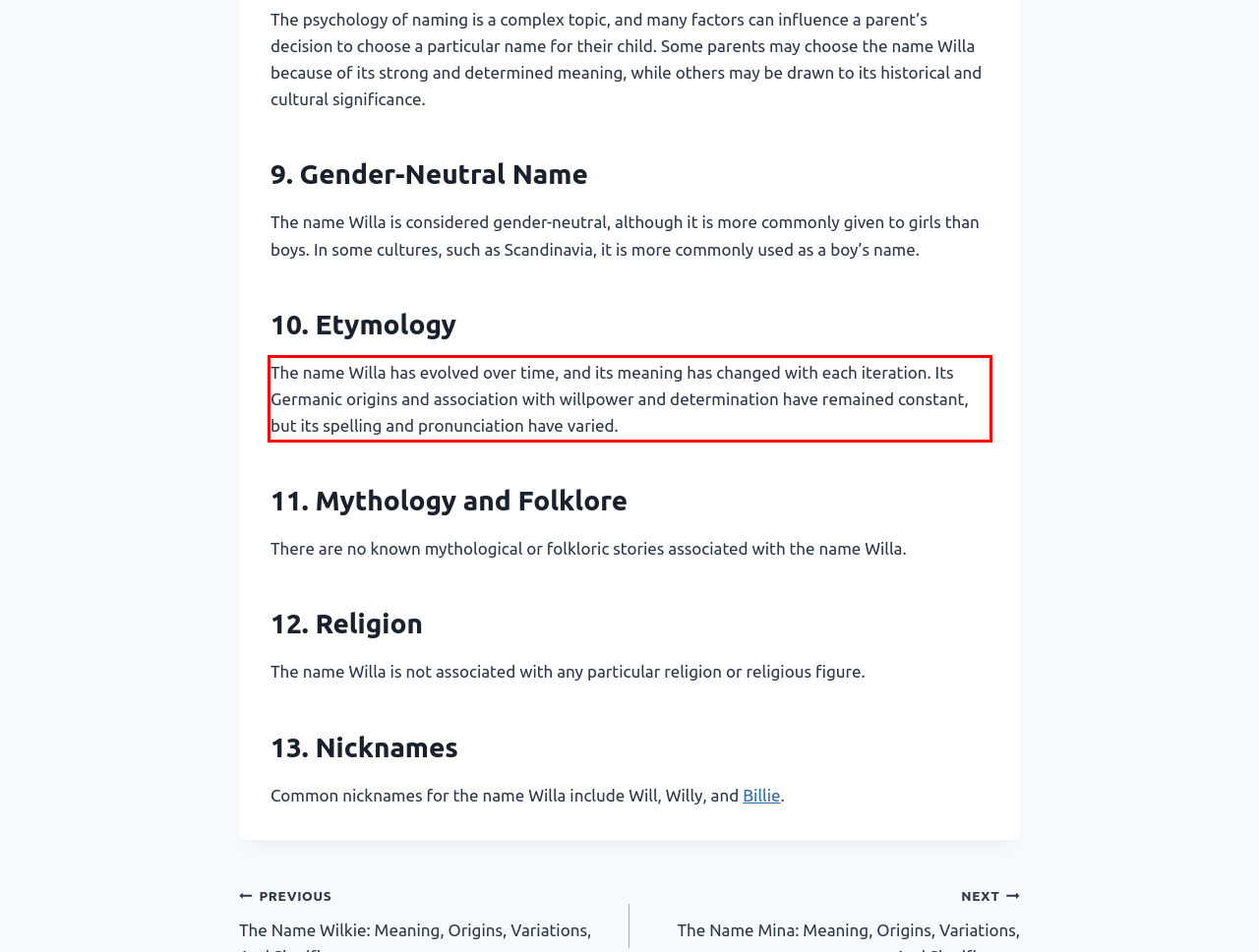Observe the screenshot of the webpage that includes a red rectangle bounding box. Conduct OCR on the content inside this red bounding box and generate the text.

The name Willa has evolved over time, and its meaning has changed with each iteration. Its Germanic origins and association with willpower and determination have remained constant, but its spelling and pronunciation have varied.